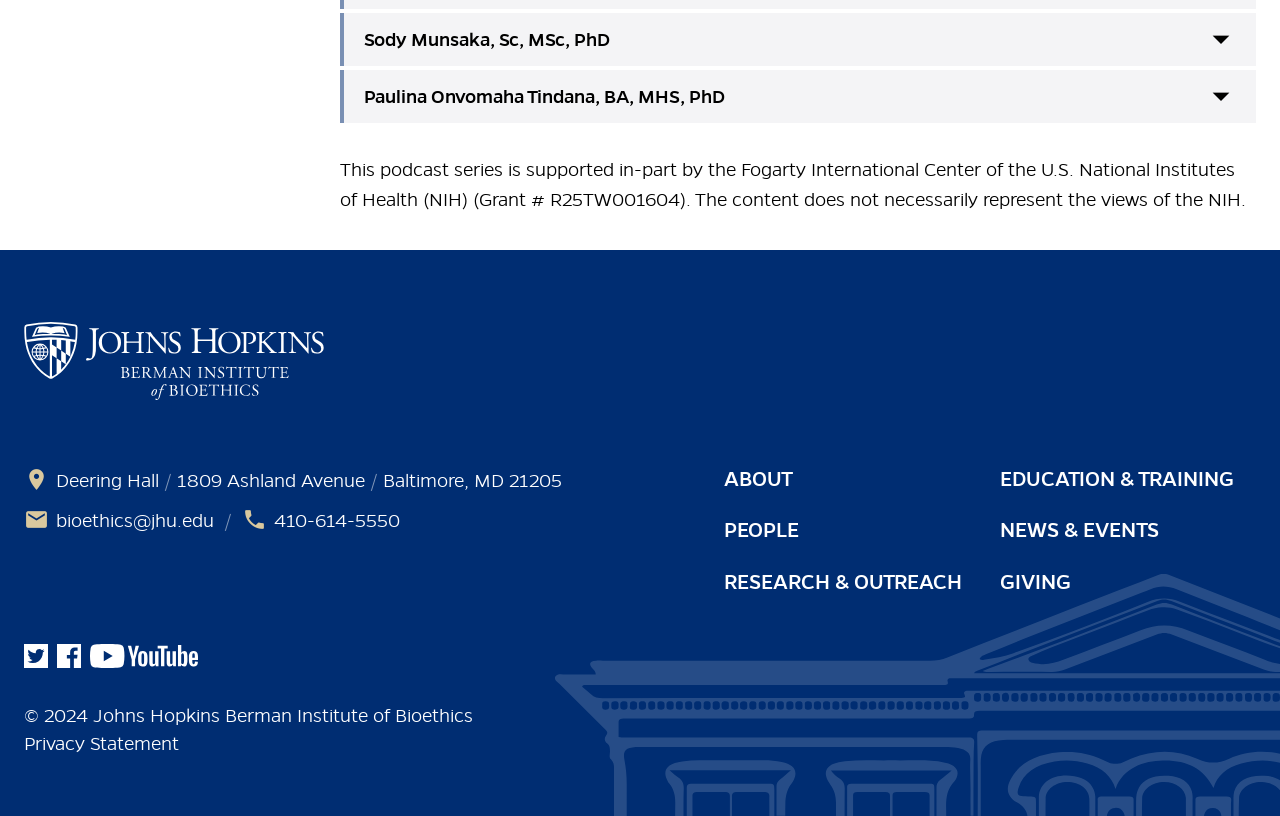Answer the question using only one word or a concise phrase: What is the name of the institute?

Johns Hopkins Berman Institute of Bioethics